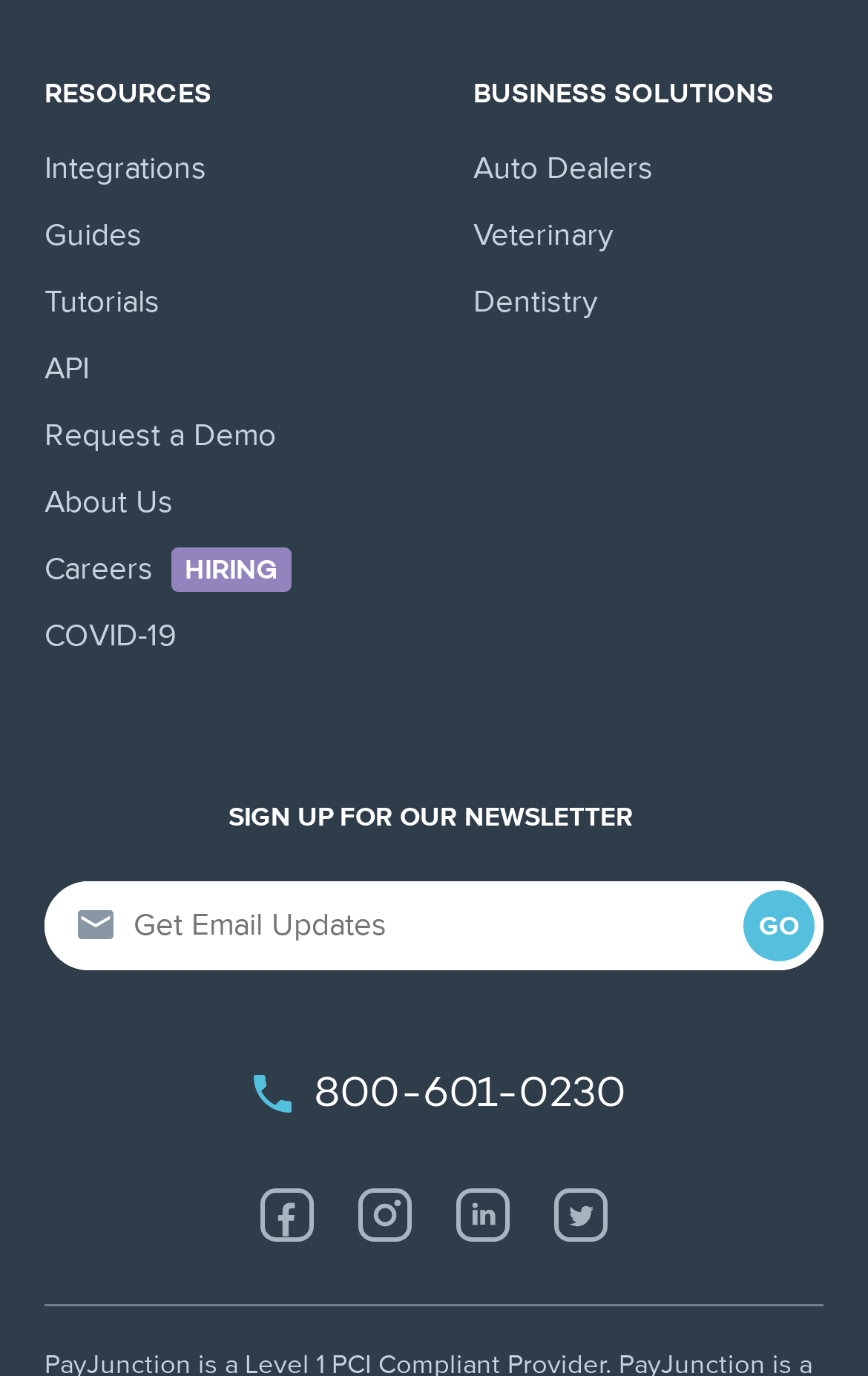What can be done with the newsletter?
Using the image as a reference, answer the question in detail.

There is a section on the webpage that says 'SIGN UP FOR OUR NEWSLETTER' with a textbox and a 'GO' button, indicating that users can sign up for the newsletter.